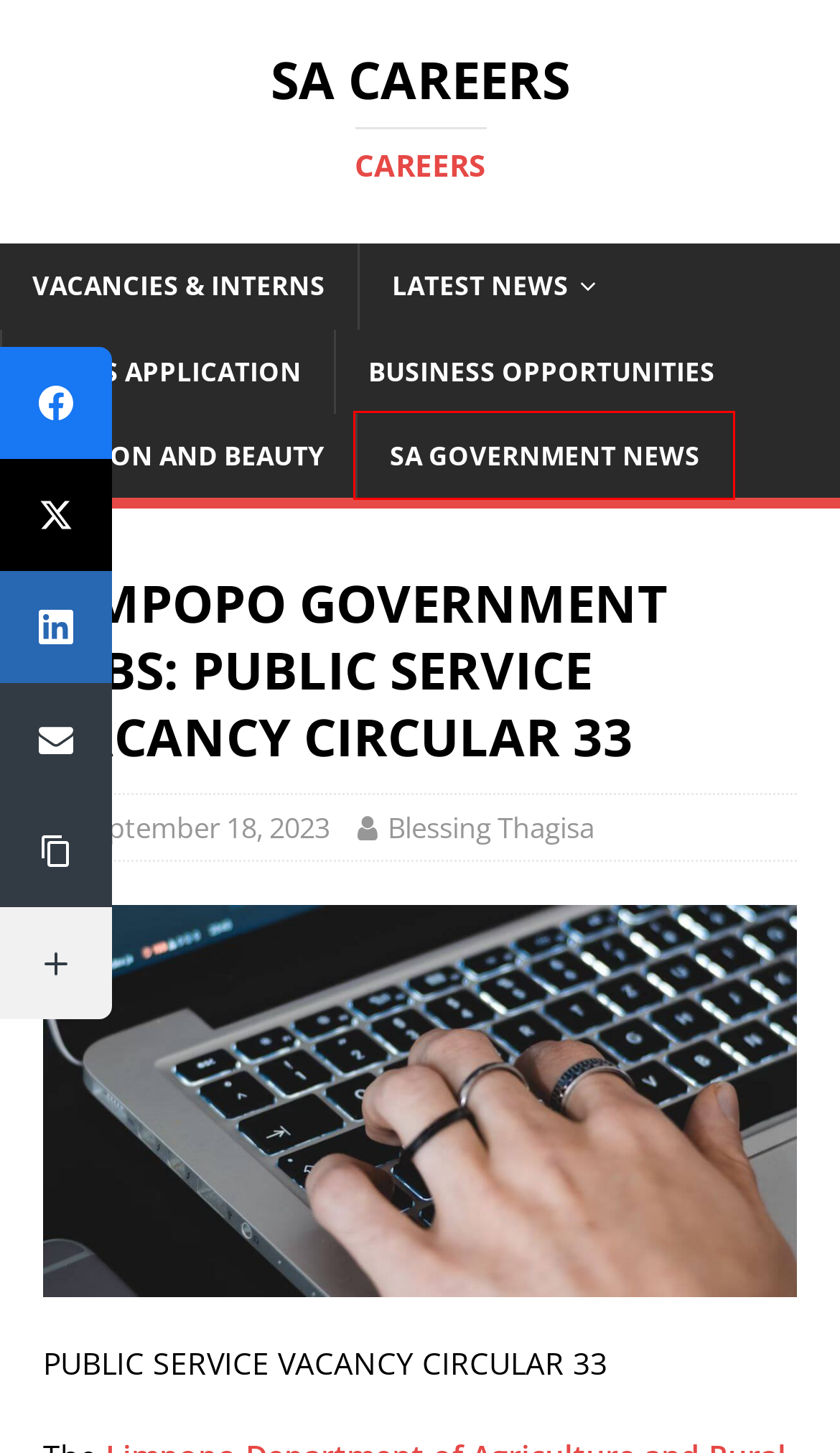Analyze the screenshot of a webpage featuring a red rectangle around an element. Pick the description that best fits the new webpage after interacting with the element inside the red bounding box. Here are the candidates:
A. VACANCIES & INTERNS Archives SA Careers
B. Latest News Archives SA Careers
C. September 2023 SA Careers
D. SA Careers Careers
E. Blessing Thagisa SA Careers
F. Fashion And Beauty Archives SA Careers
G. NFSAS Application
H. SA Government News Archives SA Careers

H